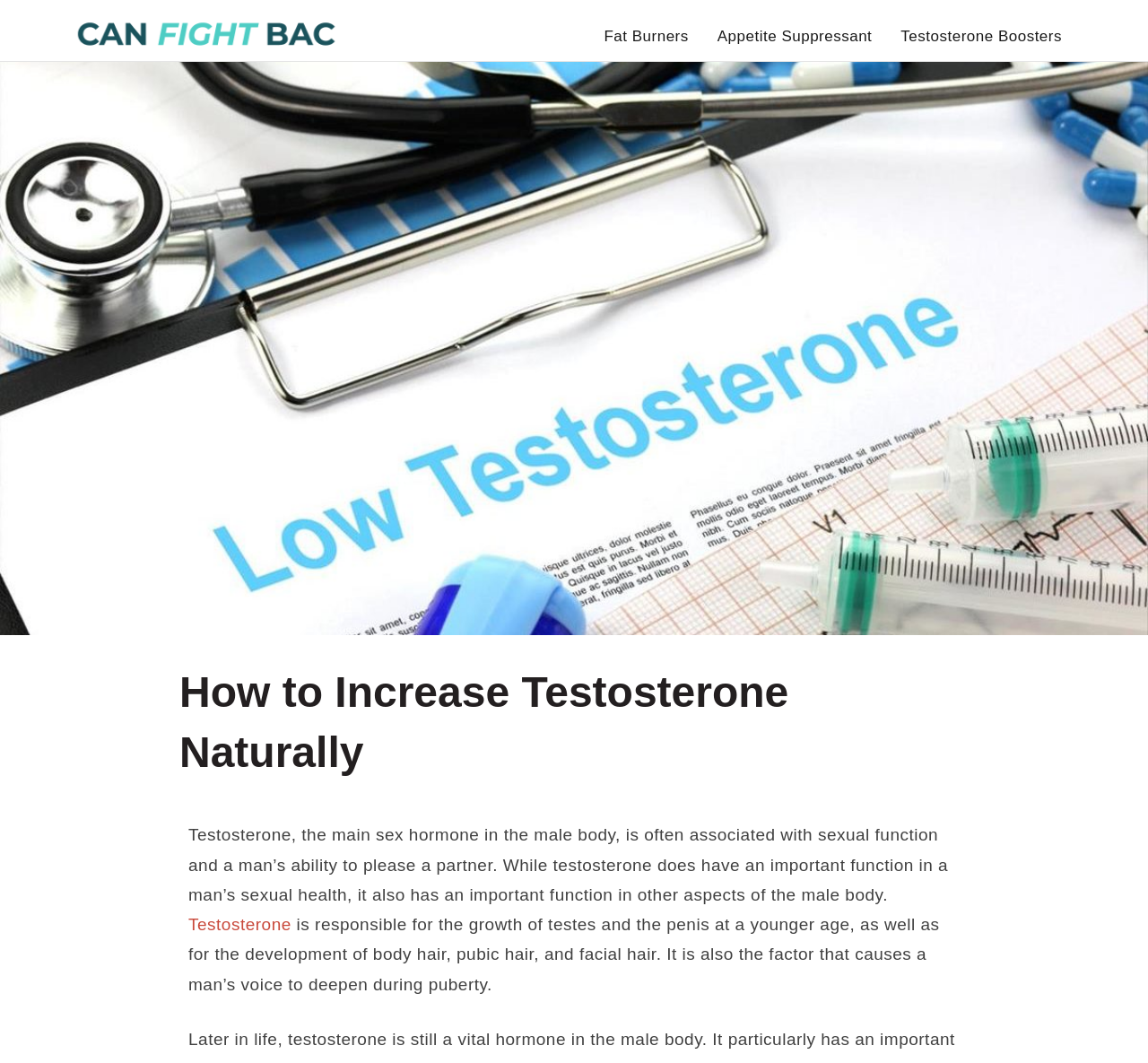Bounding box coordinates are specified in the format (top-left x, top-left y, bottom-right x, bottom-right y). All values are floating point numbers bounded between 0 and 1. Please provide the bounding box coordinate of the region this sentence describes: cookie policy

None